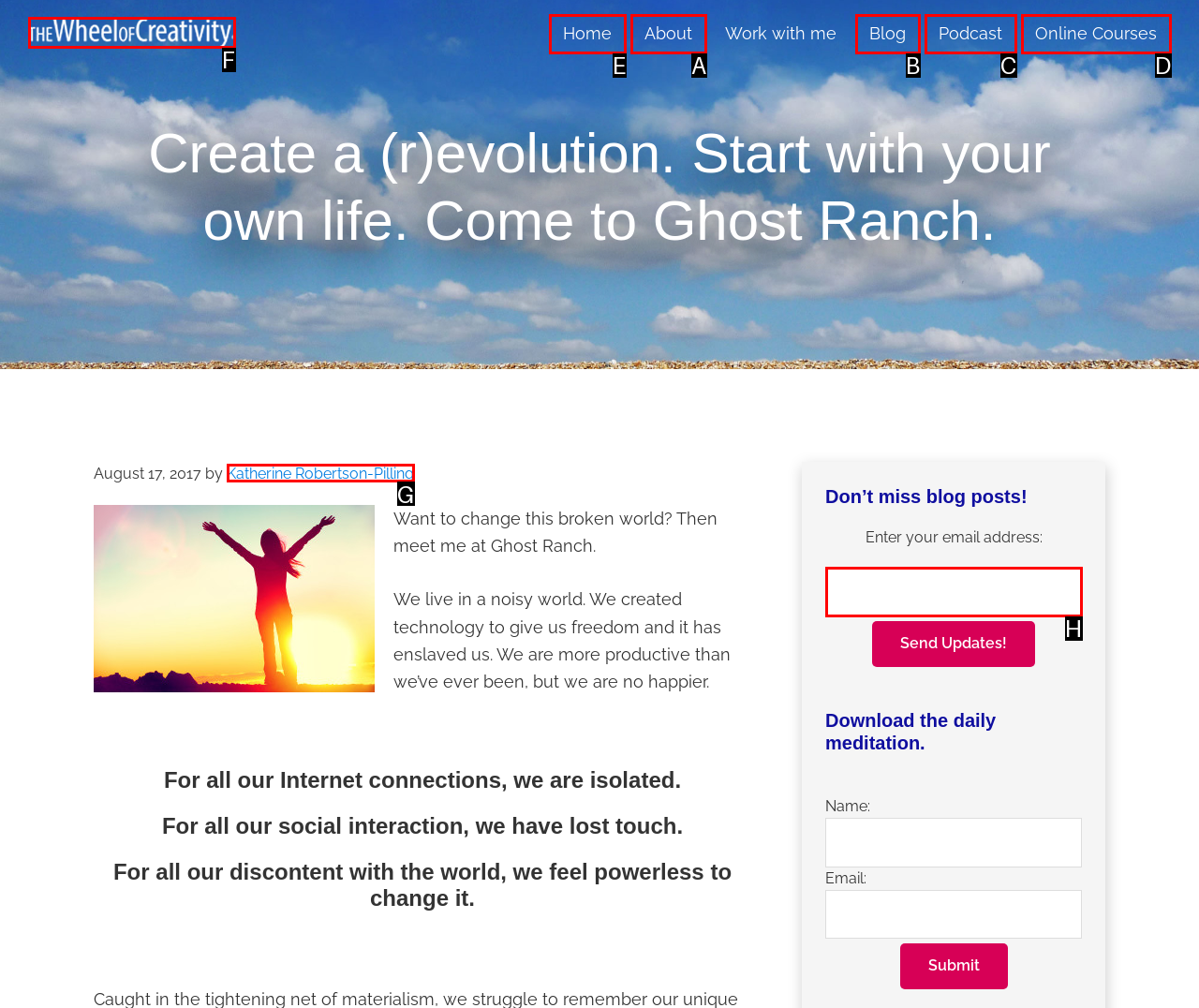Specify which element within the red bounding boxes should be clicked for this task: Navigate to the 'Home' page Respond with the letter of the correct option.

E